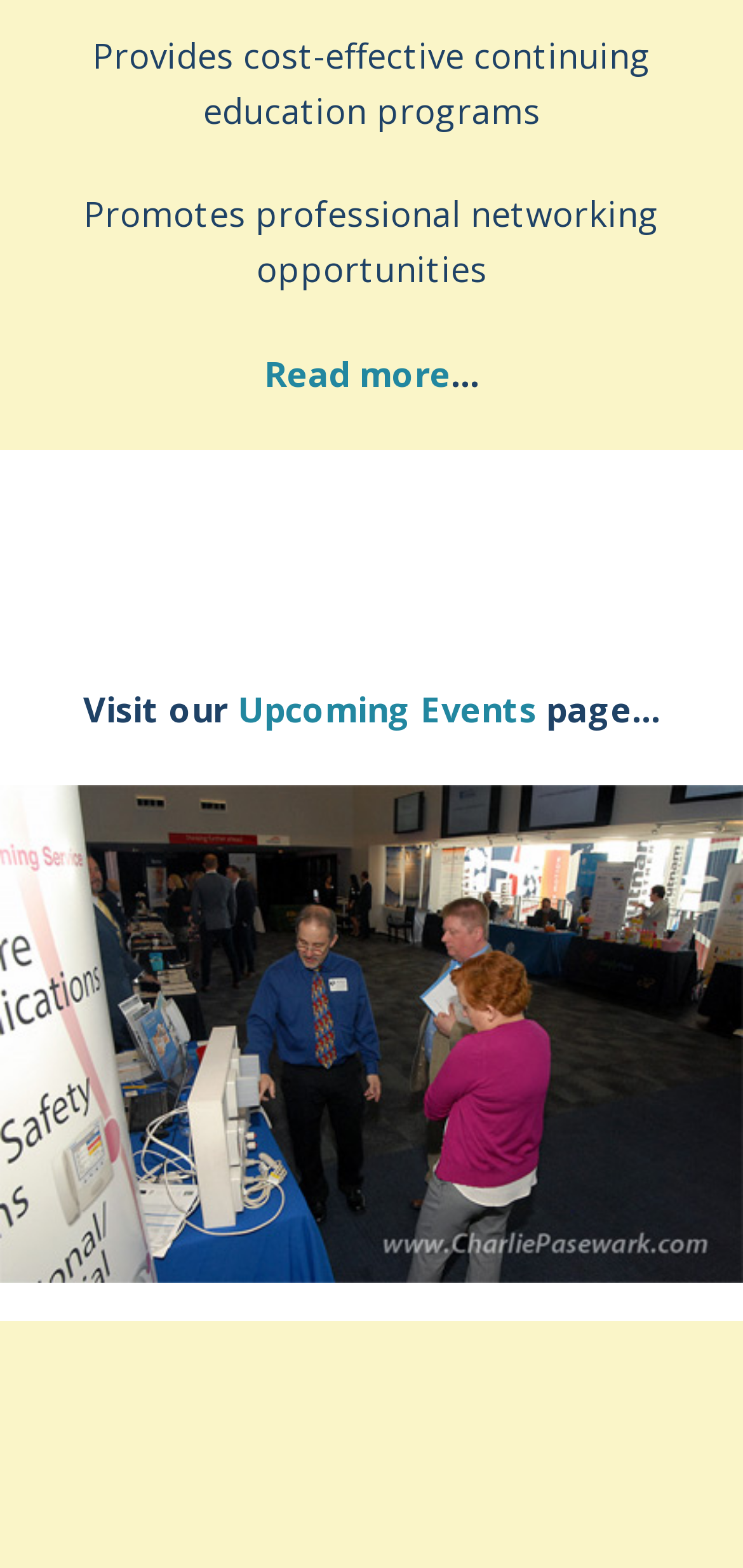How many links are present on this webpage?
Please answer the question with a single word or phrase, referencing the image.

4